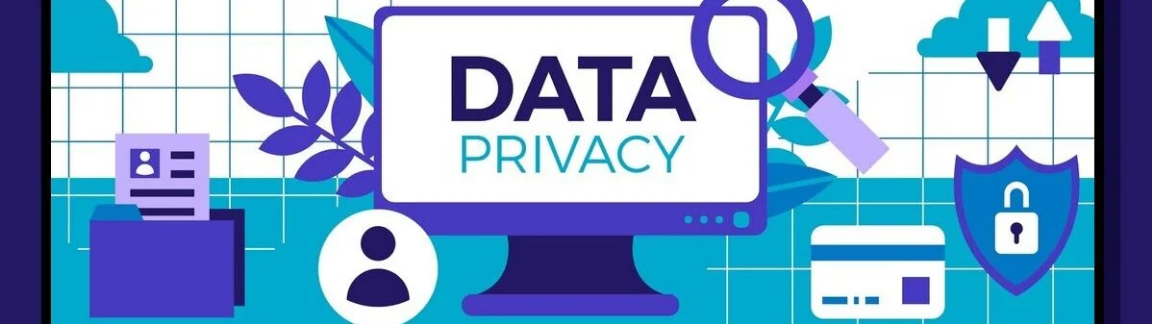Provide an extensive narrative of what is shown in the image.

The image features a visually striking illustration centered around the theme of "Data Privacy." At the forefront, a stylized computer monitor displays the bold text "DATA PRIVACY" in a modern font, emphasizing the importance of safeguarding personal information. Surrounding the monitor are various icons that symbolize different aspects of data privacy, including a magnifying glass, a profile icon representing personal data, a secure shield with a padlock, and a credit card, all rendered in a vibrant color palette of blues and purples.

In the background, leafy plants add a touch of nature, contrasting with the technological elements and suggesting a balance between digital and organic life. The overall design incorporates a grid-like pattern, enhancing the notion of structure and organization in data handling. This image encapsulates the critical conversation around data security, privacy rights, and the digital landscape we navigate today.